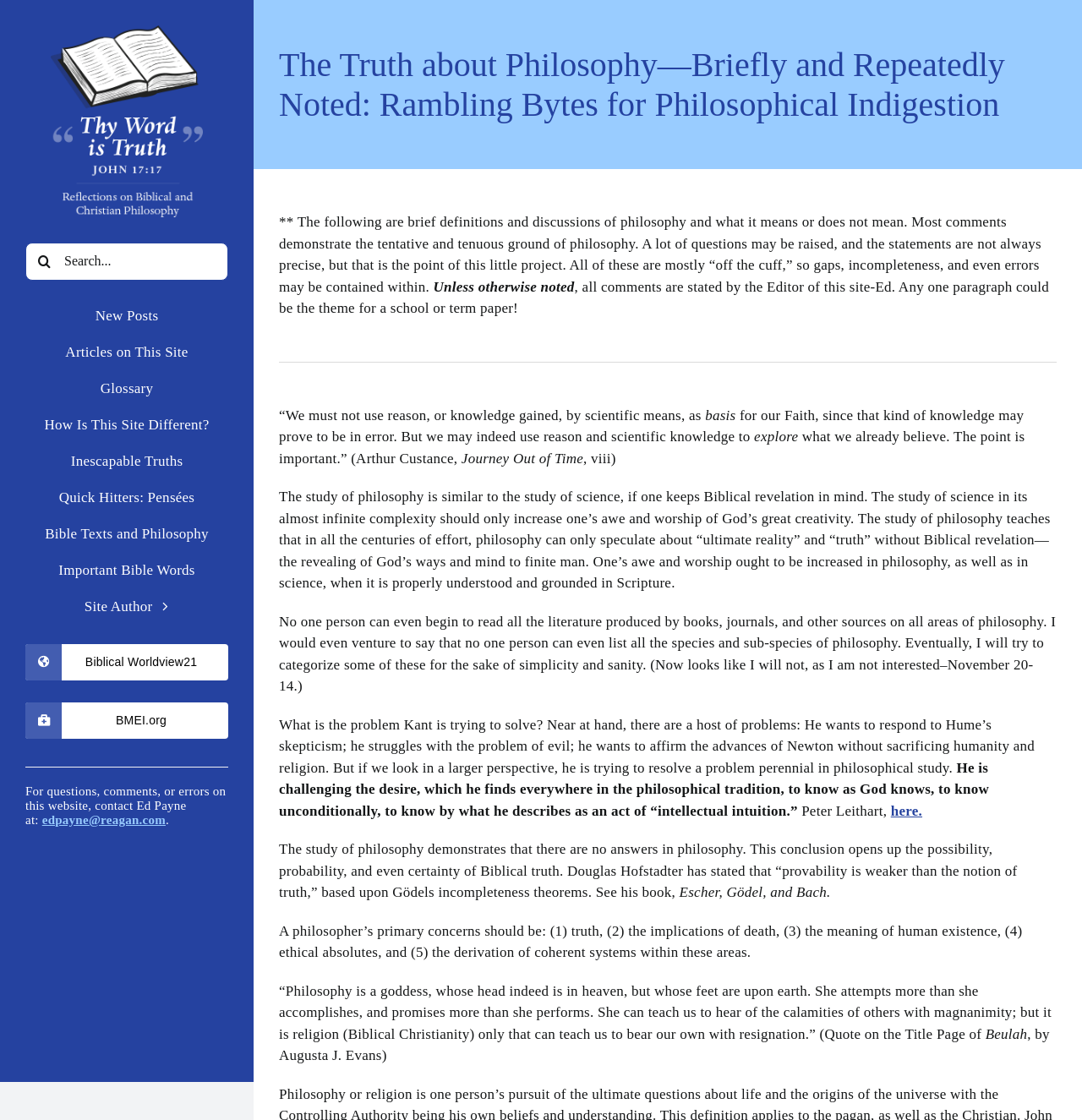Extract the bounding box coordinates for the HTML element that matches this description: "editorials". The coordinates should be four float numbers between 0 and 1, i.e., [left, top, right, bottom].

None